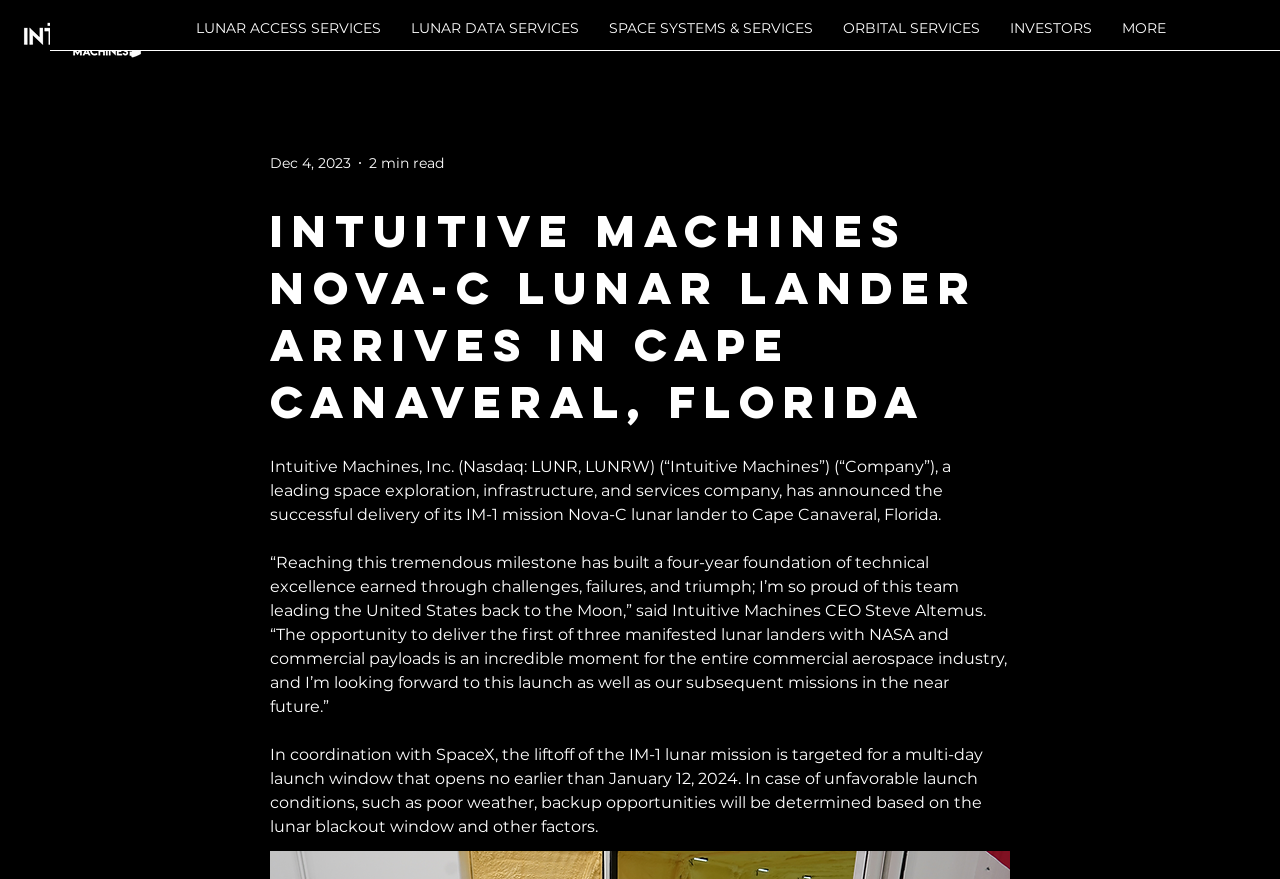Who is the CEO of Intuitive Machines?
Please respond to the question with a detailed and thorough explanation.

The answer can be found in the second paragraph of the webpage, where it is mentioned that '“Reaching this tremendous milestone has built a four-year foundation of technical excellence earned through challenges, failures, and triumph; I’m so proud of this team leading the United States back to the Moon,” said Intuitive Machines CEO Steve Altemus.'